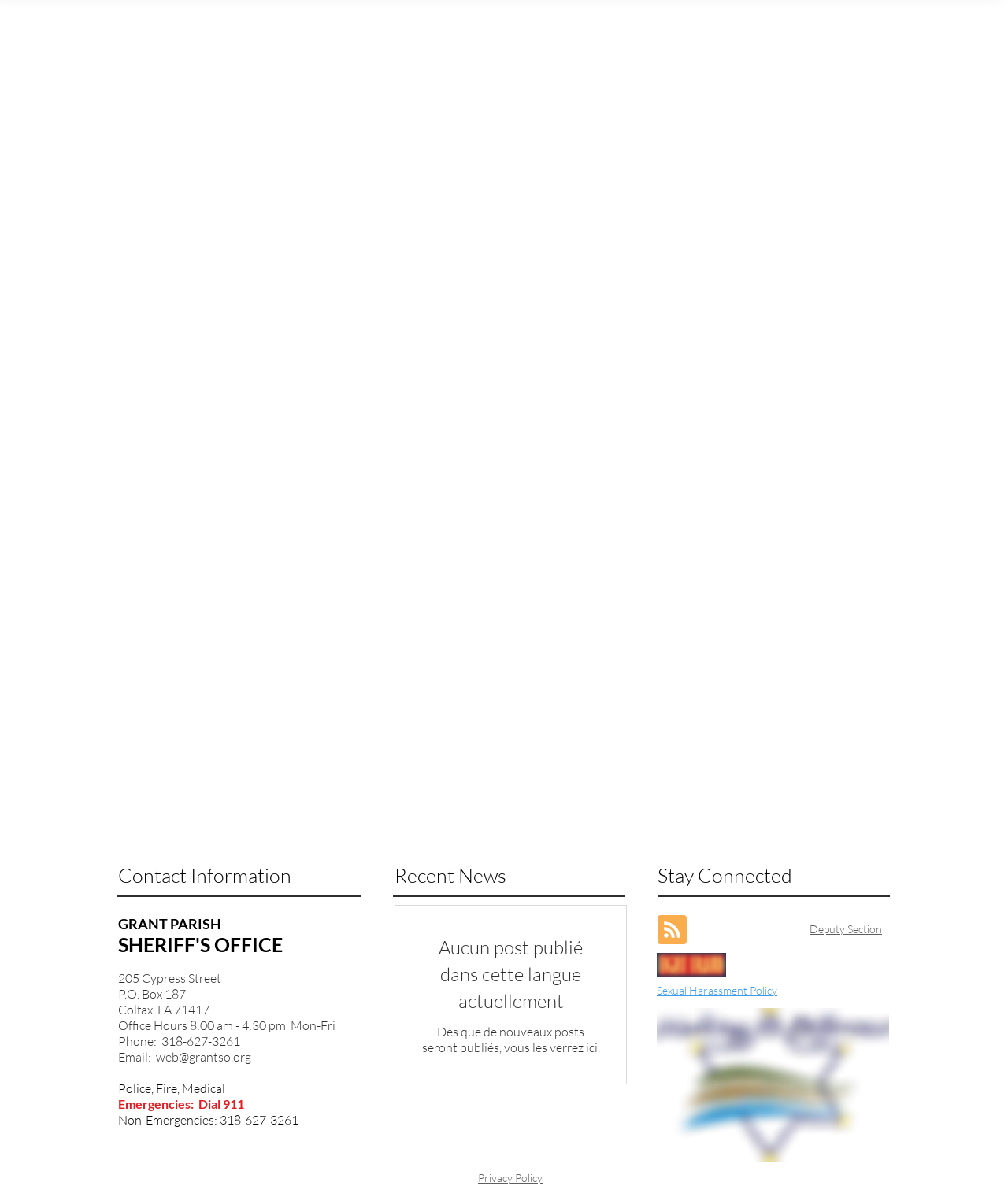Please answer the following question using a single word or phrase: What is the address of Grant Parish?

205 Cypress Street, P.O. Box 187, Colfax, LA 71417